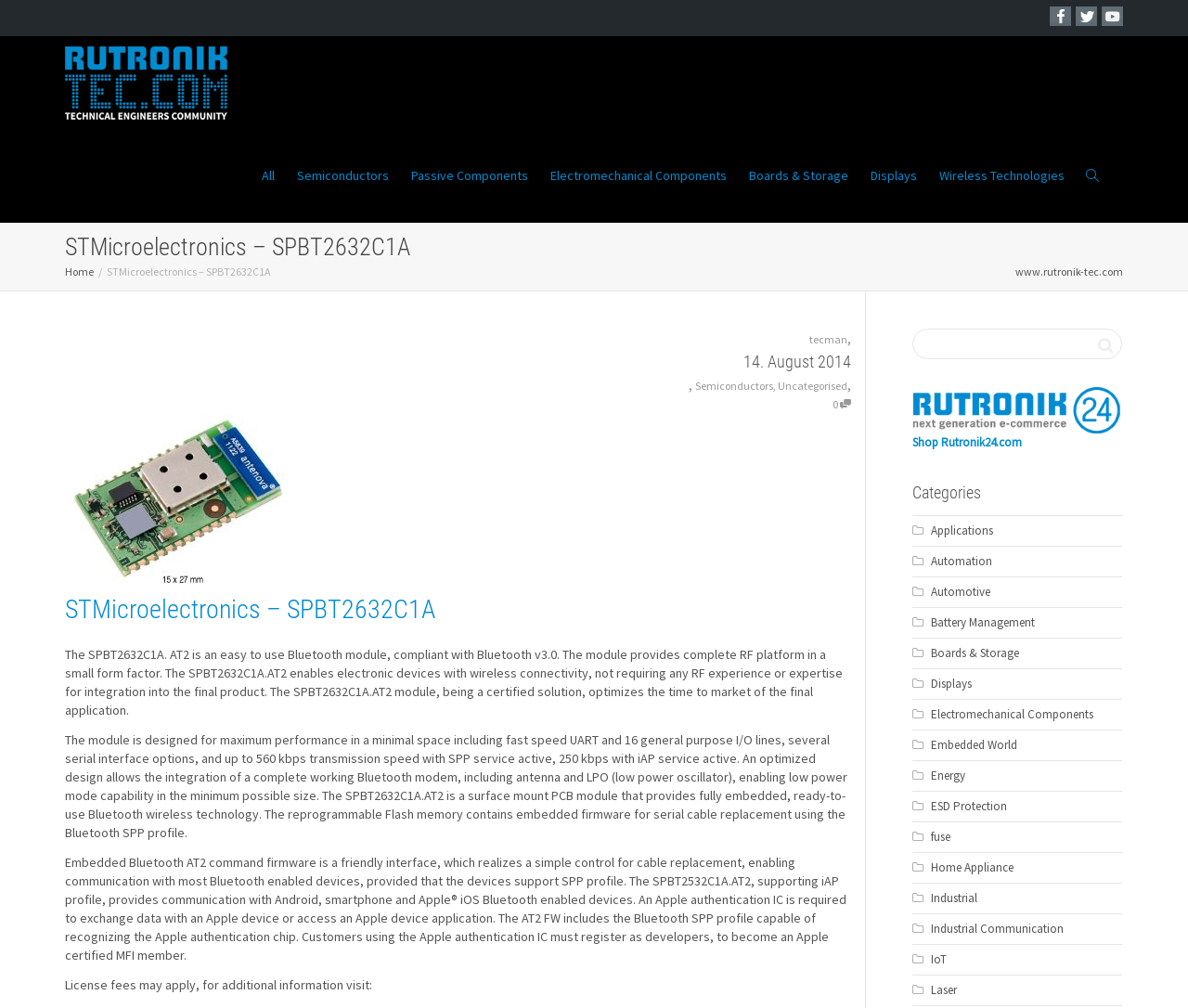Please answer the following question using a single word or phrase: 
What is the name of the company?

RUTRONIK-TEC